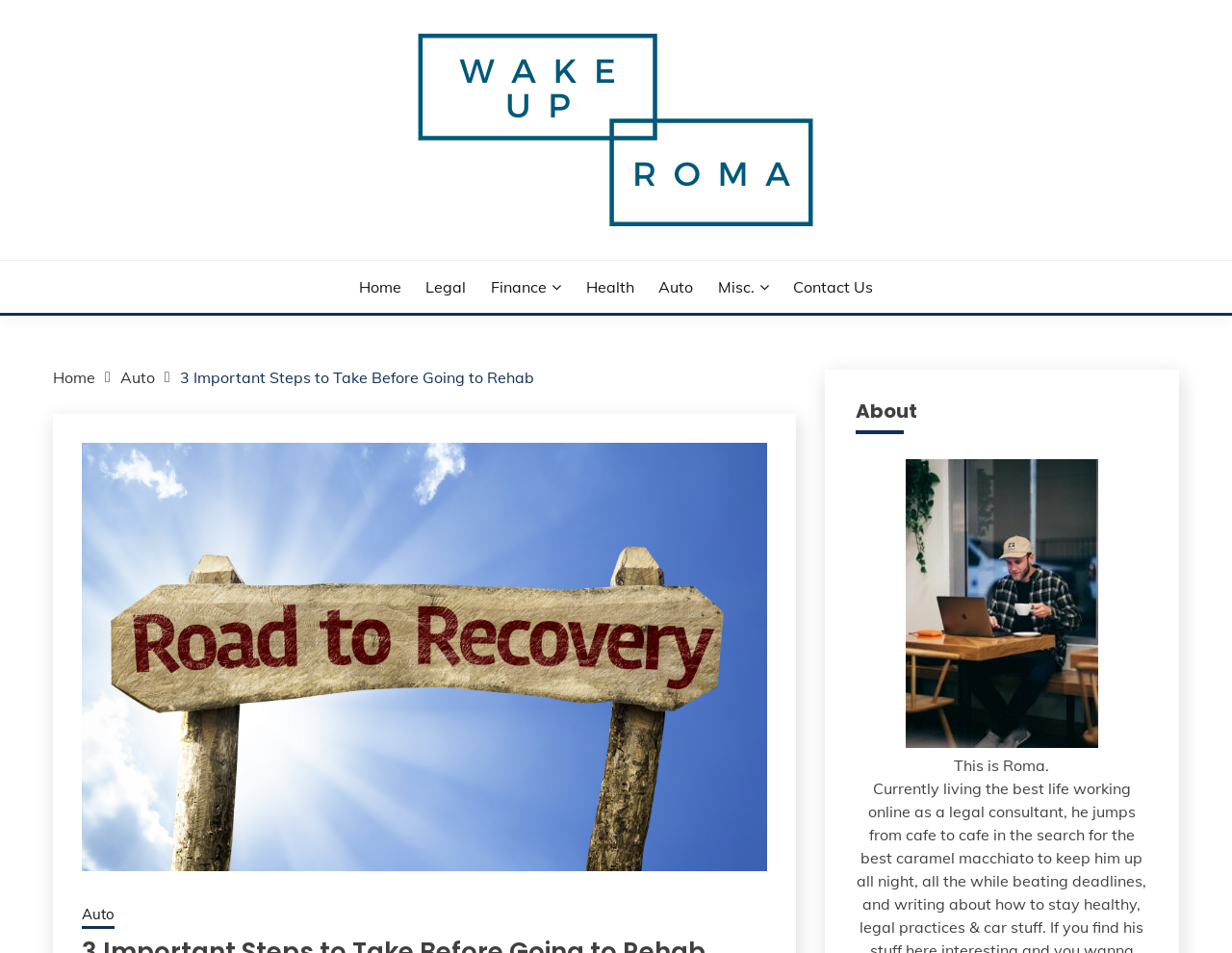Identify the bounding box coordinates of the region that should be clicked to execute the following instruction: "view health related content".

[0.475, 0.289, 0.514, 0.313]